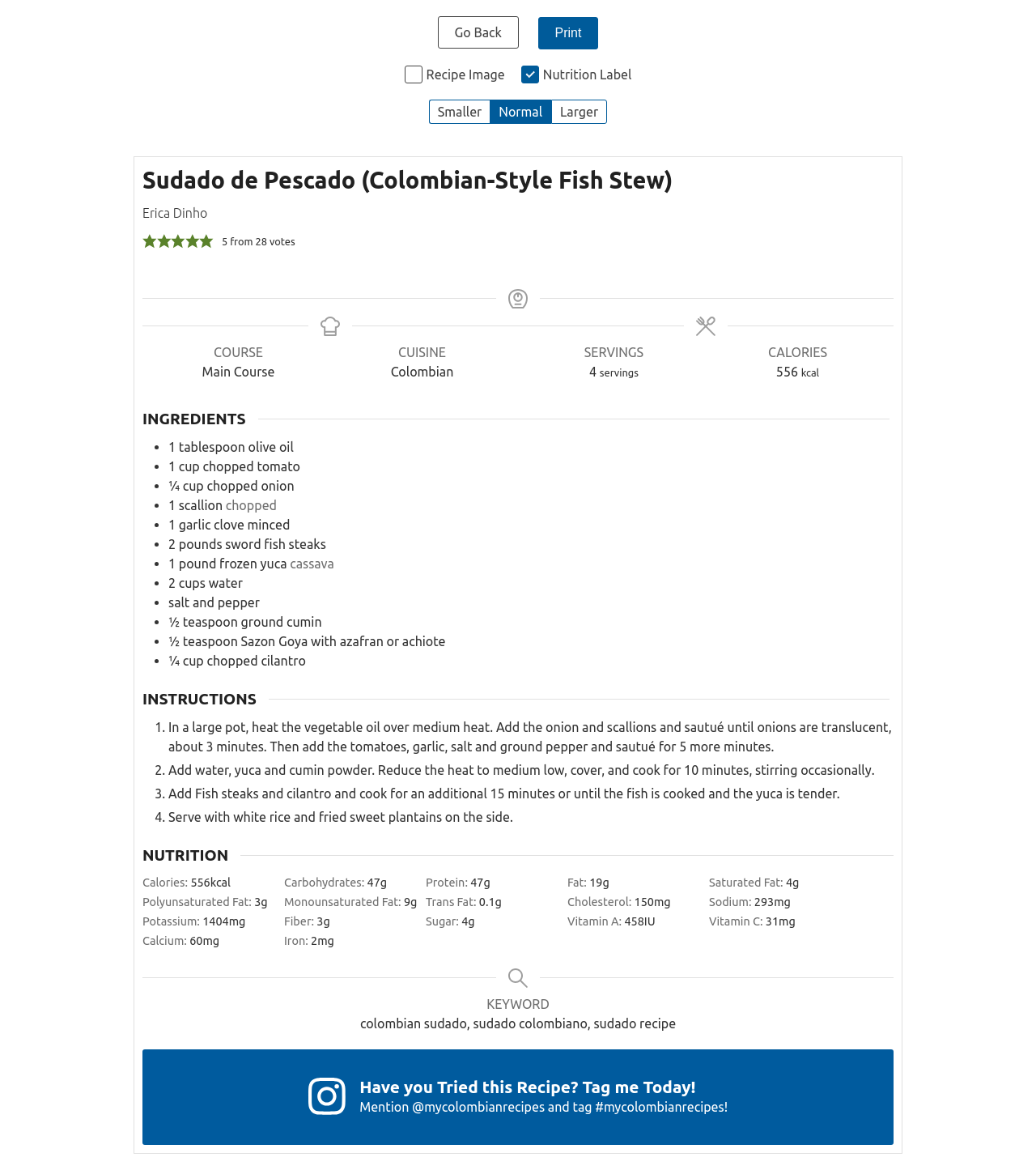Given the description "Go Back", determine the bounding box of the corresponding UI element.

[0.422, 0.014, 0.501, 0.042]